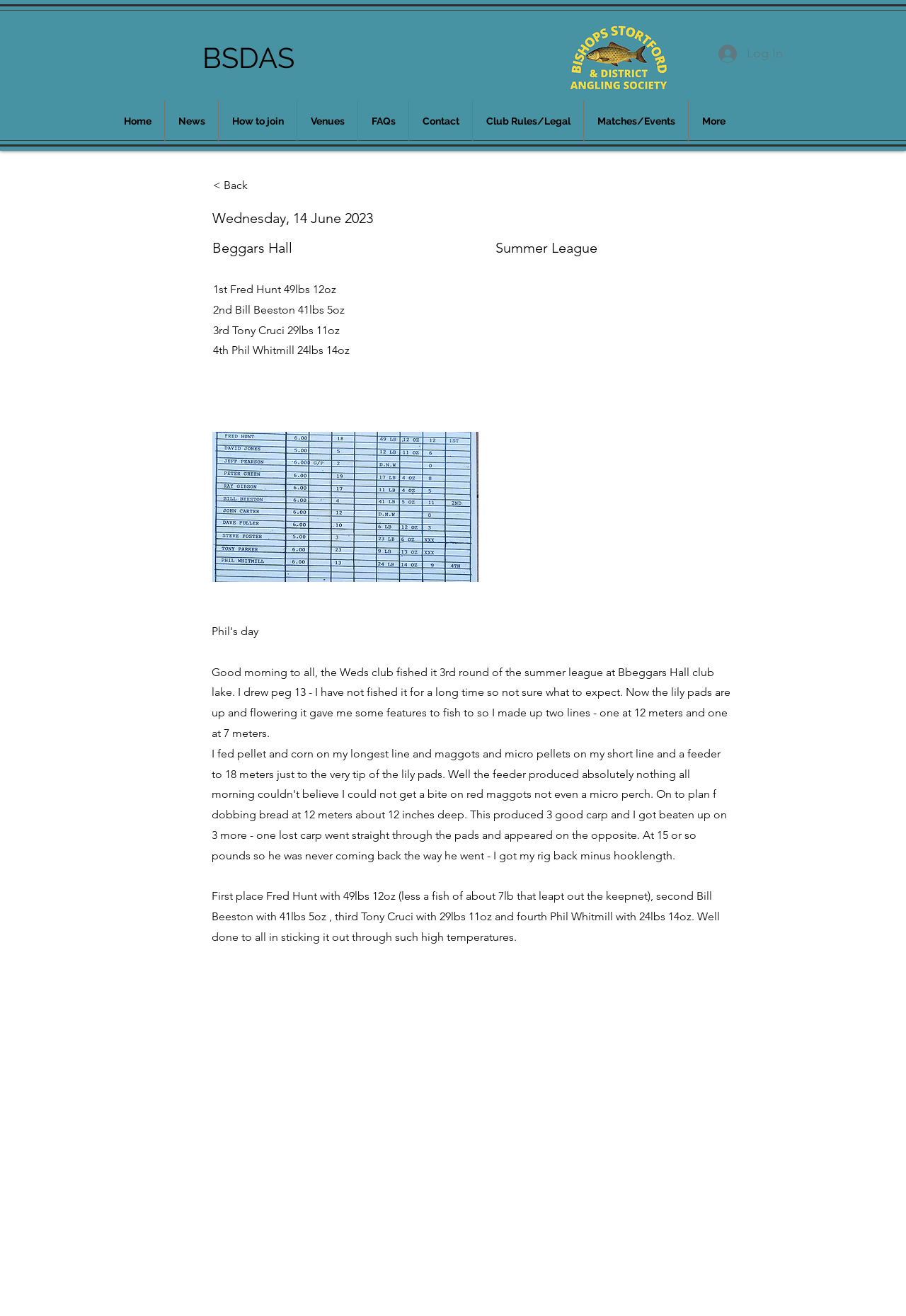Determine the bounding box coordinates of the clickable element to complete this instruction: "Click on Previous". Provide the coordinates in the format of four float numbers between 0 and 1, [left, top, right, bottom].

[0.235, 0.897, 0.338, 0.918]